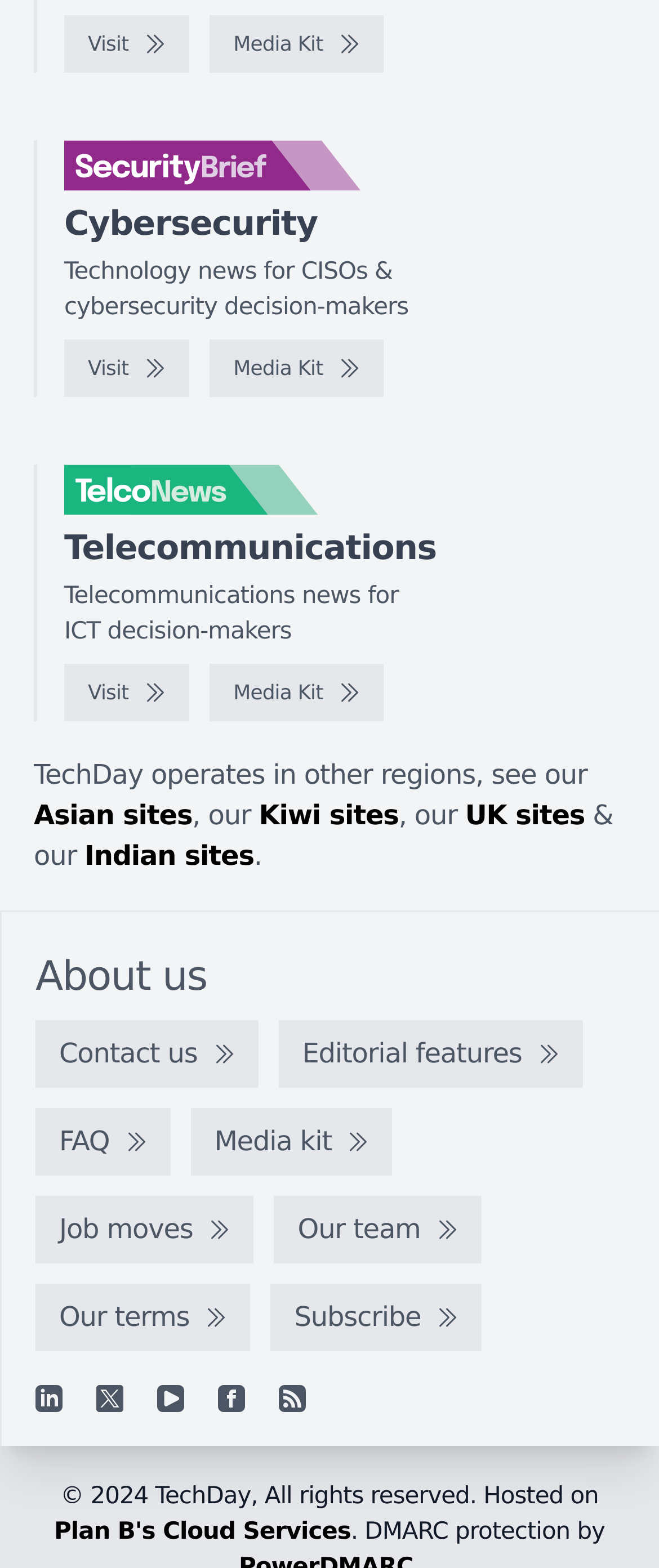How many logos are displayed on the webpage?
Look at the image and respond with a single word or a short phrase.

3